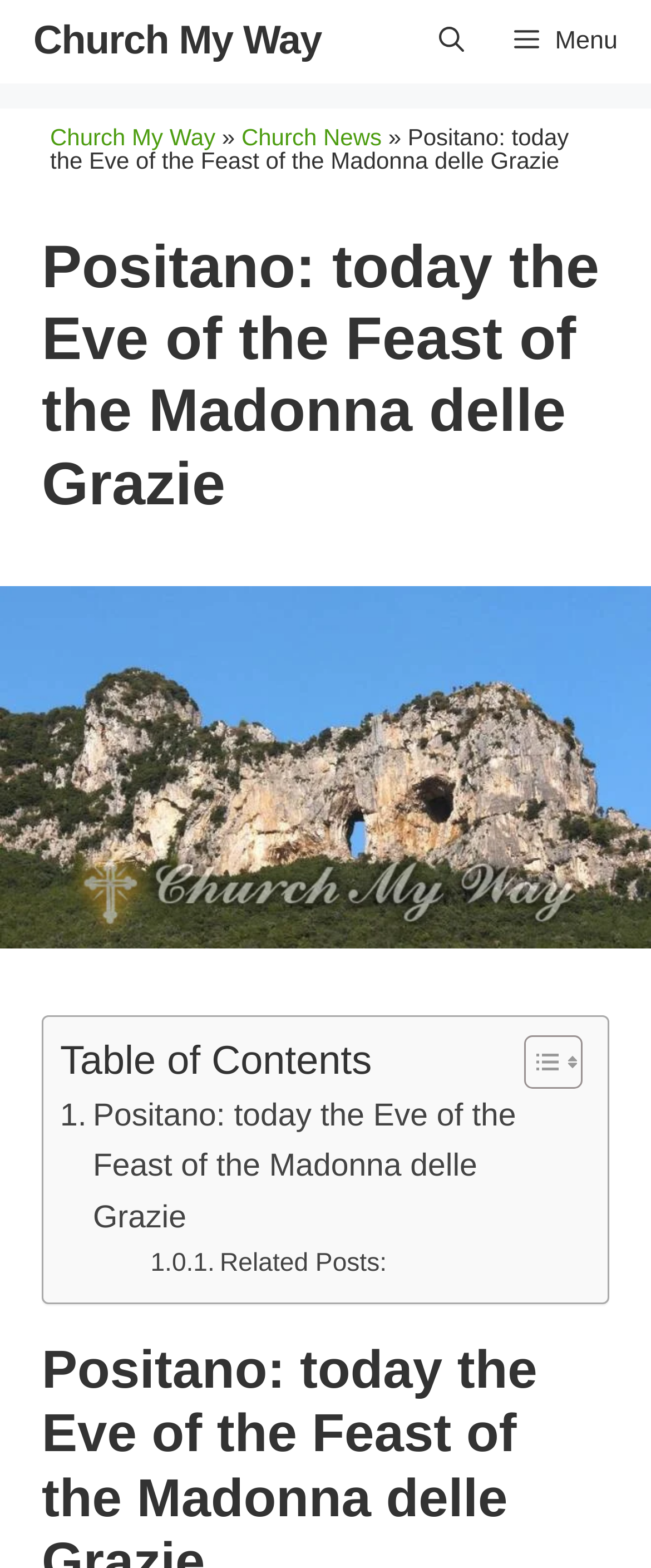Find the bounding box coordinates for the element that must be clicked to complete the instruction: "Search for something". The coordinates should be four float numbers between 0 and 1, indicated as [left, top, right, bottom].

[0.637, 0.0, 0.752, 0.053]